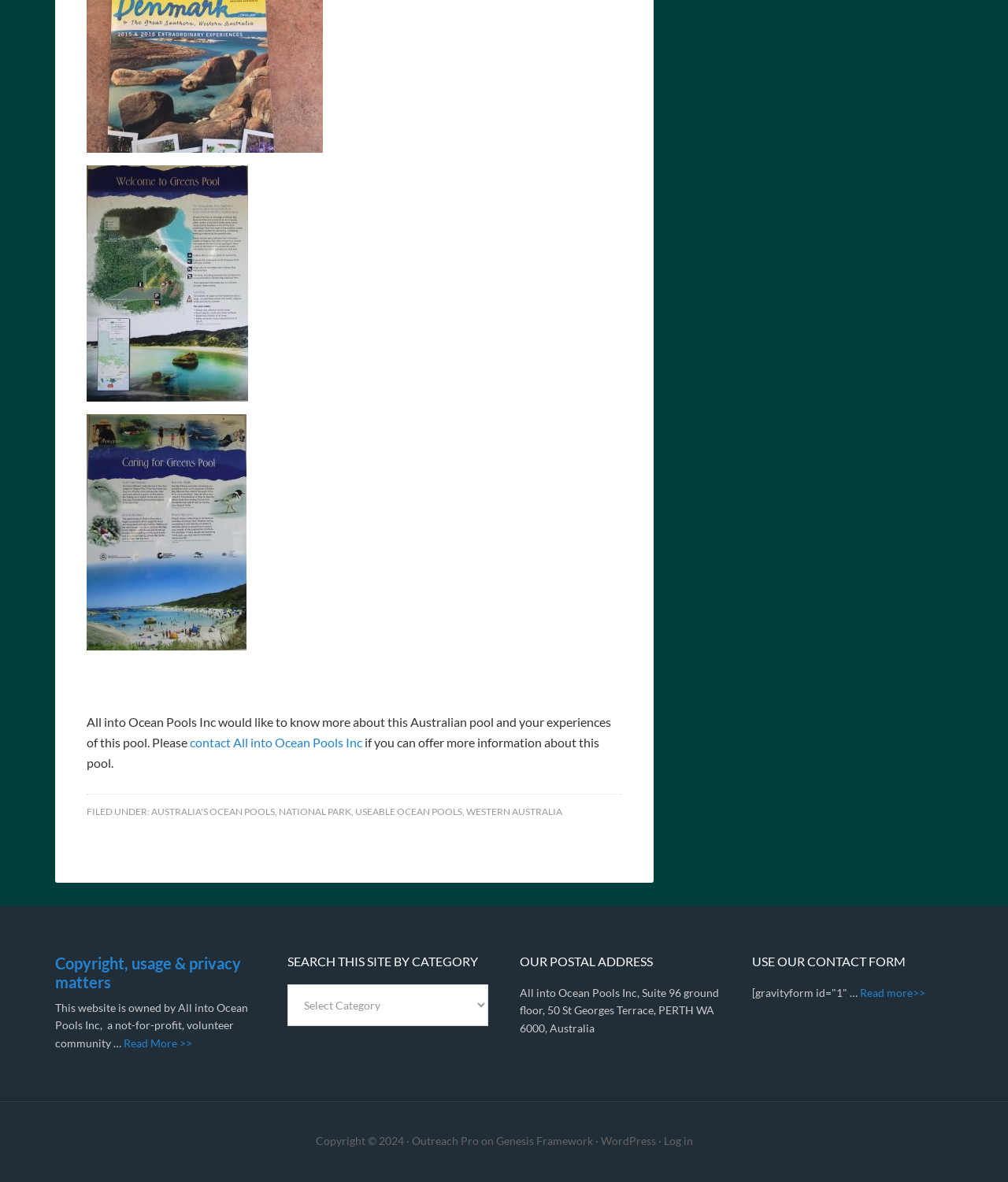Find the bounding box coordinates for the area that must be clicked to perform this action: "Use the contact form".

[0.746, 0.834, 0.853, 0.845]